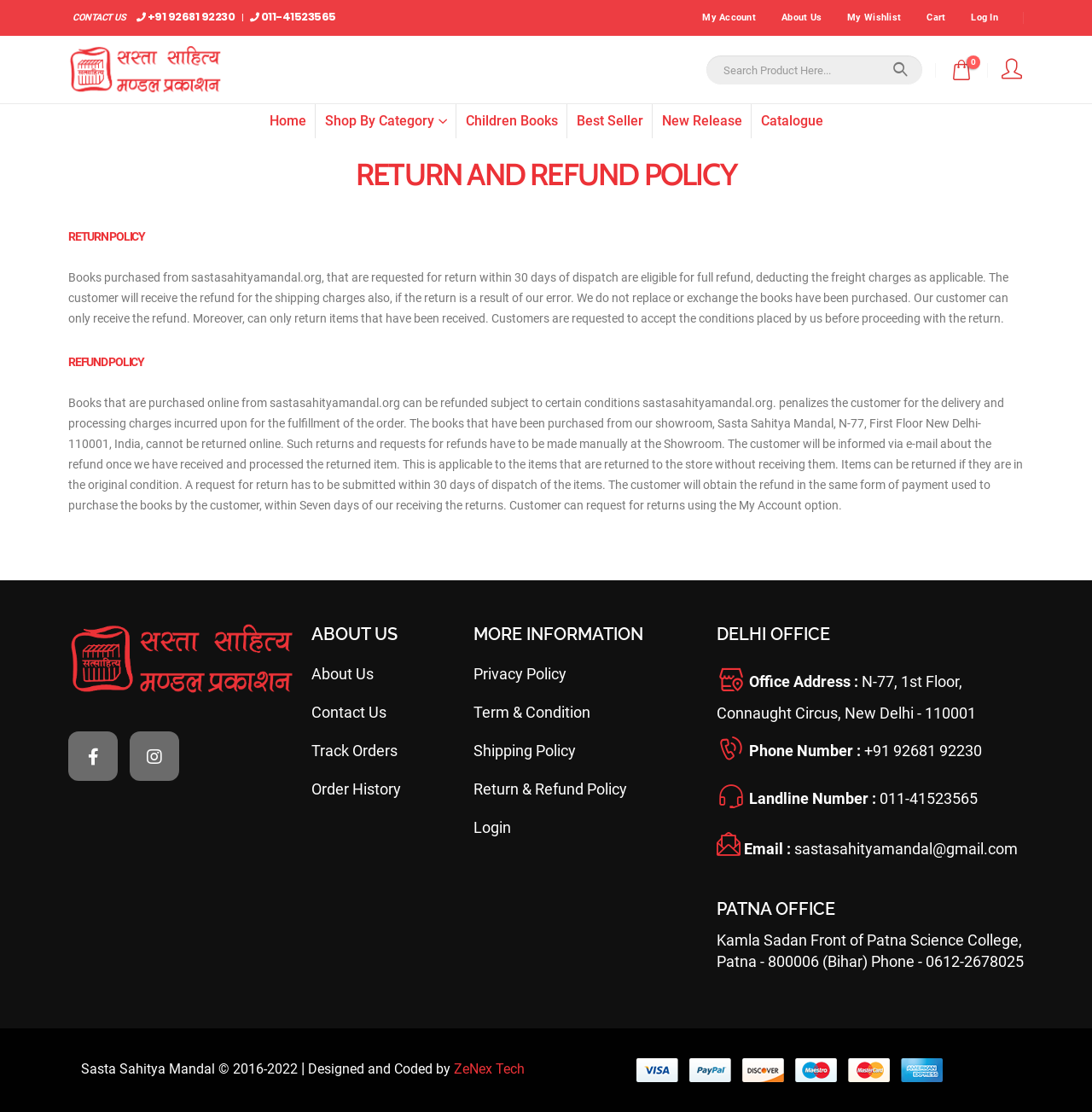Identify the bounding box coordinates of the specific part of the webpage to click to complete this instruction: "Click on My Account".

[0.631, 0.006, 0.704, 0.026]